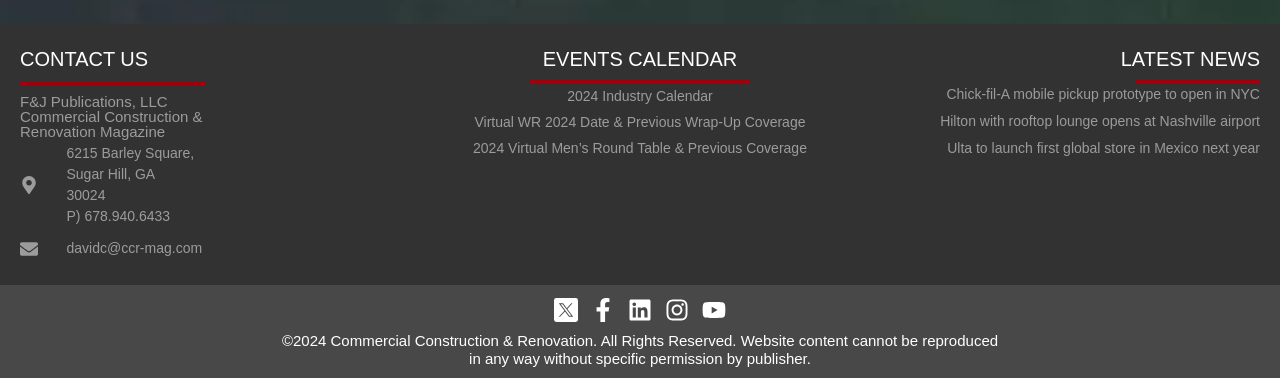Please specify the coordinates of the bounding box for the element that should be clicked to carry out this instruction: "Follow on Facebook". The coordinates must be four float numbers between 0 and 1, formatted as [left, top, right, bottom].

[0.462, 0.787, 0.48, 0.851]